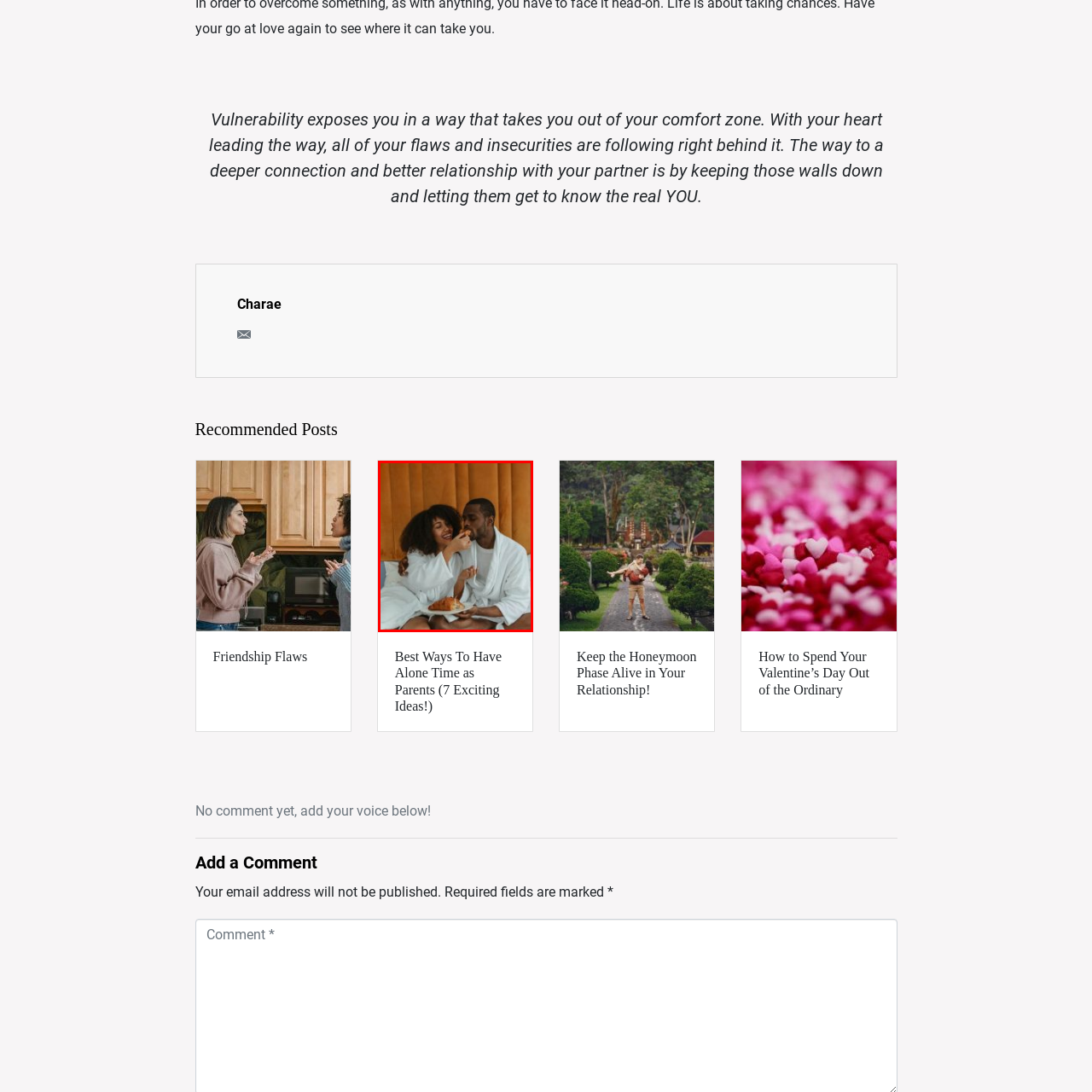What is on the plate?  
Please examine the image enclosed within the red bounding box and provide a thorough answer based on what you observe in the image.

According to the caption, 'a plate filled with freshly baked croissants rests on their lap', implying that the plate contains croissants.